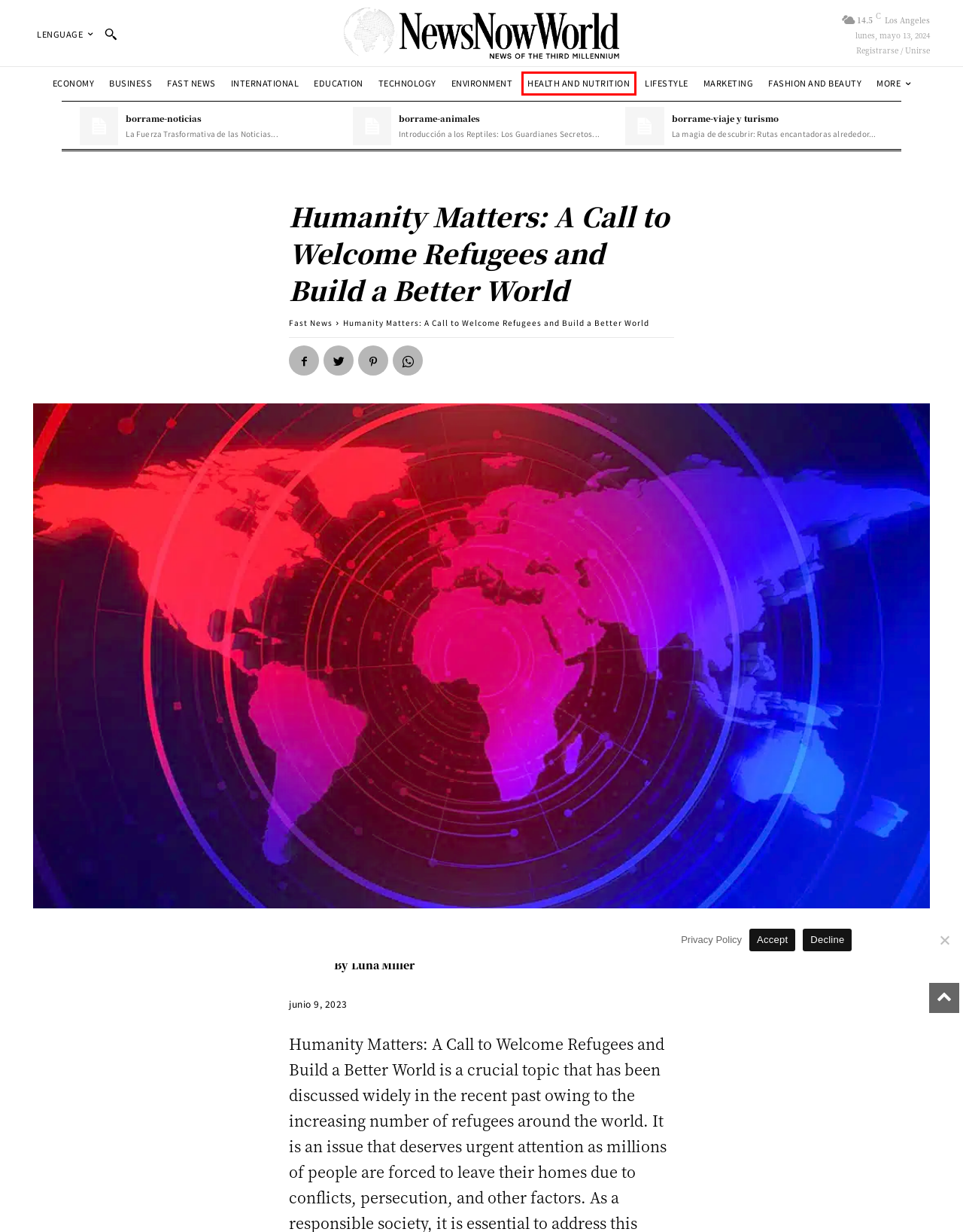You have a screenshot of a webpage with a red rectangle bounding box. Identify the best webpage description that corresponds to the new webpage after clicking the element within the red bounding box. Here are the candidates:
A. Economy Archives - News Now World
B. Nexus News Hub | International News
C. Home - Gambeta Magazine
D. Health and Nutrition Archives - News Now World
E. borrame-redes sociales - News Now World
F. Homepage - Post Empire
G. Homepage - Journal Post
H. My WordPress -

D